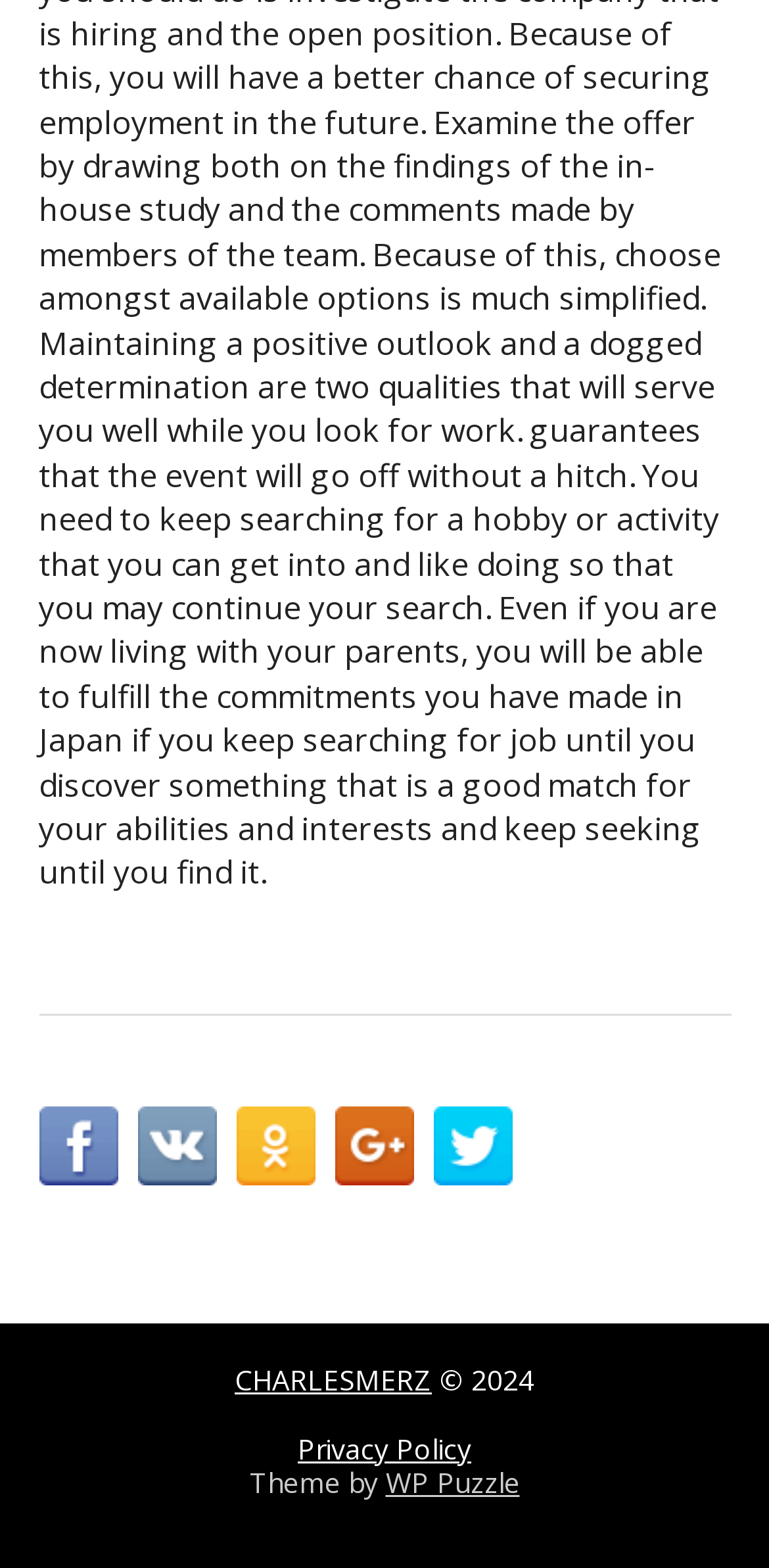Carefully observe the image and respond to the question with a detailed answer:
What is the name of the author or website owner?

I found the link 'CHARLESMERZ' at the bottom of the webpage, which likely indicates that CHARLESMERZ is the name of the author or website owner.